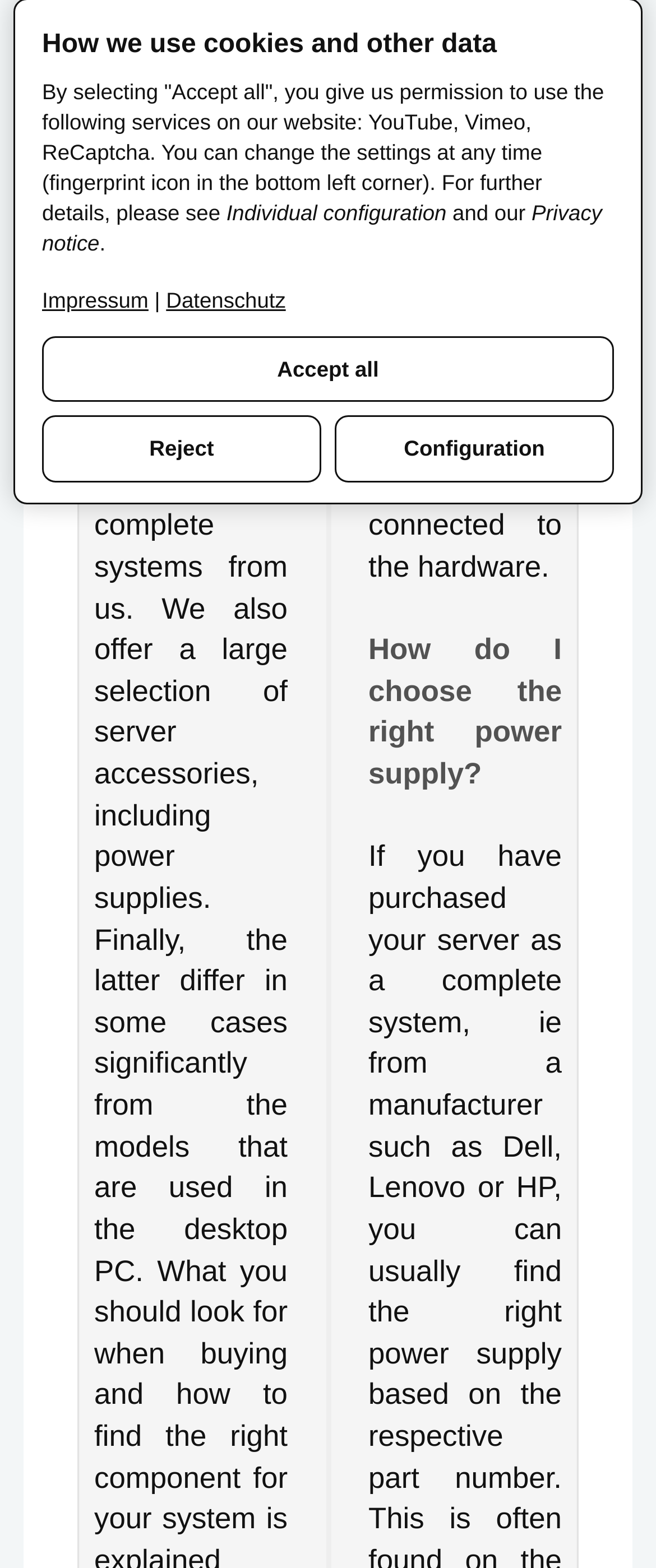Identify and provide the bounding box for the element described by: "Impressum".

[0.064, 0.183, 0.226, 0.199]